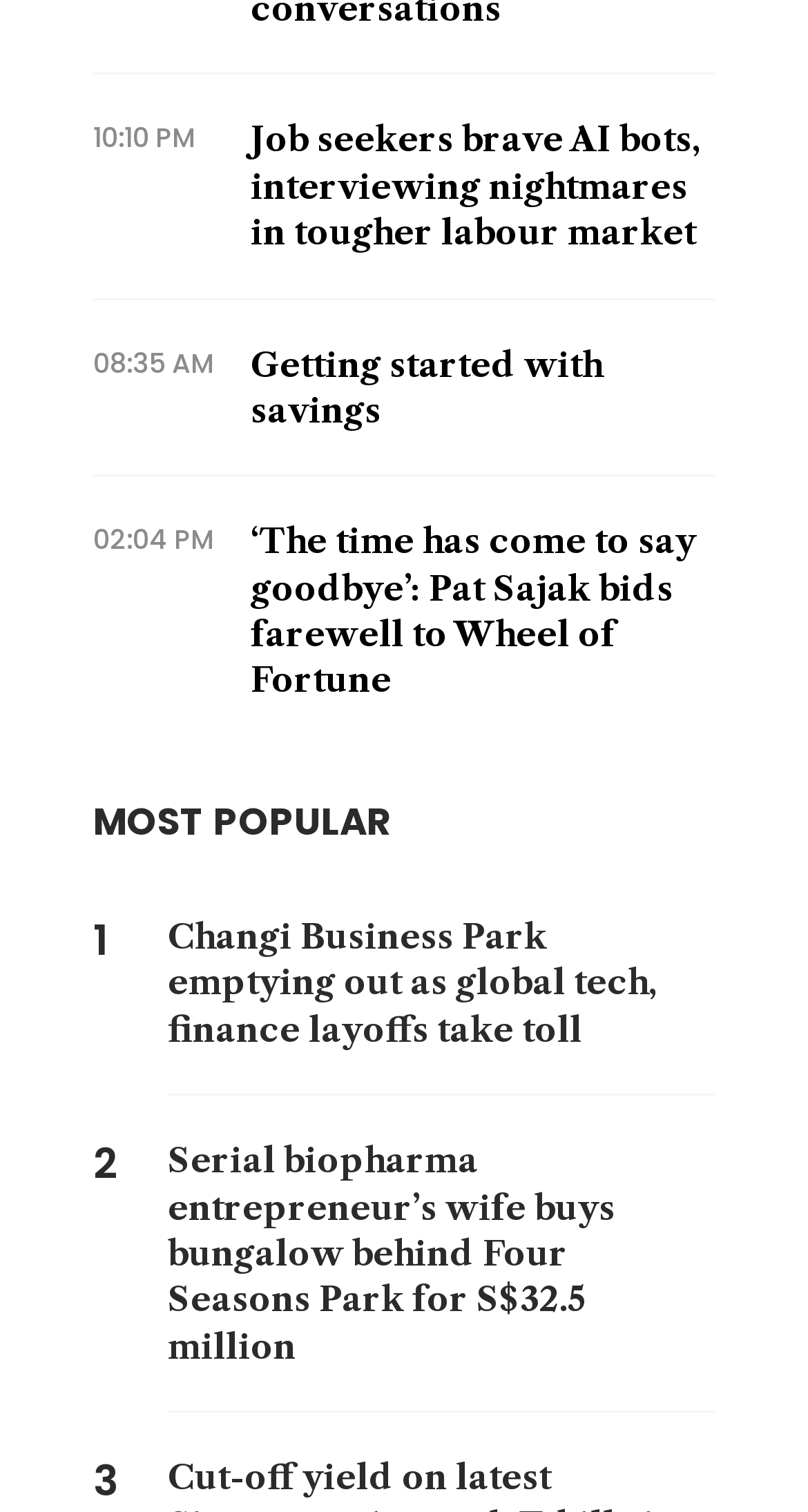What is the title of the first article under 'MOST POPULAR'?
Refer to the image and provide a concise answer in one word or phrase.

‘The time has come to say goodbye’: Pat Sajak bids farewell to Wheel of Fortune